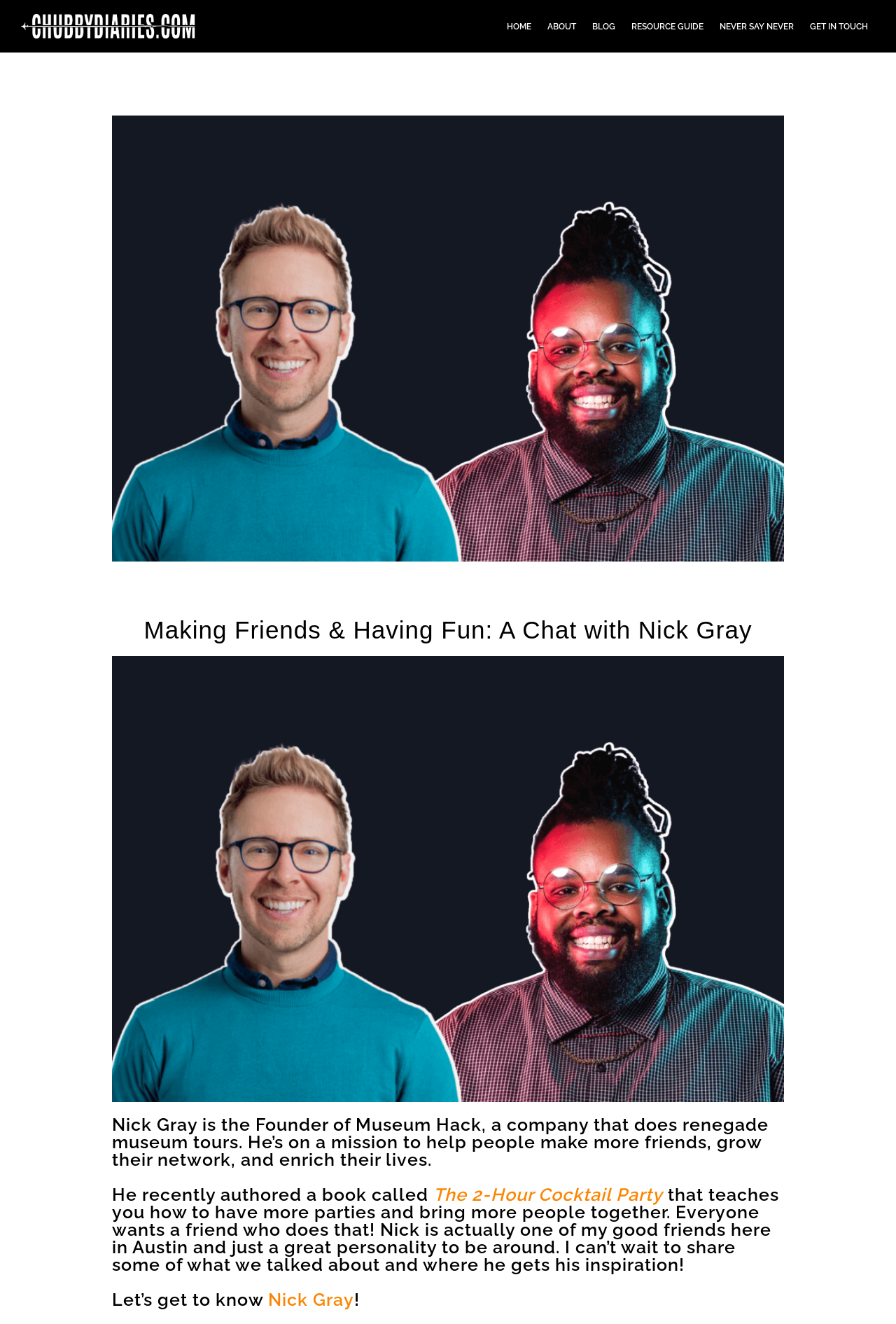Please indicate the bounding box coordinates of the element's region to be clicked to achieve the instruction: "Click the Chubby Diaries Logo". Provide the coordinates as four float numbers between 0 and 1, i.e., [left, top, right, bottom].

[0.023, 0.011, 0.219, 0.029]